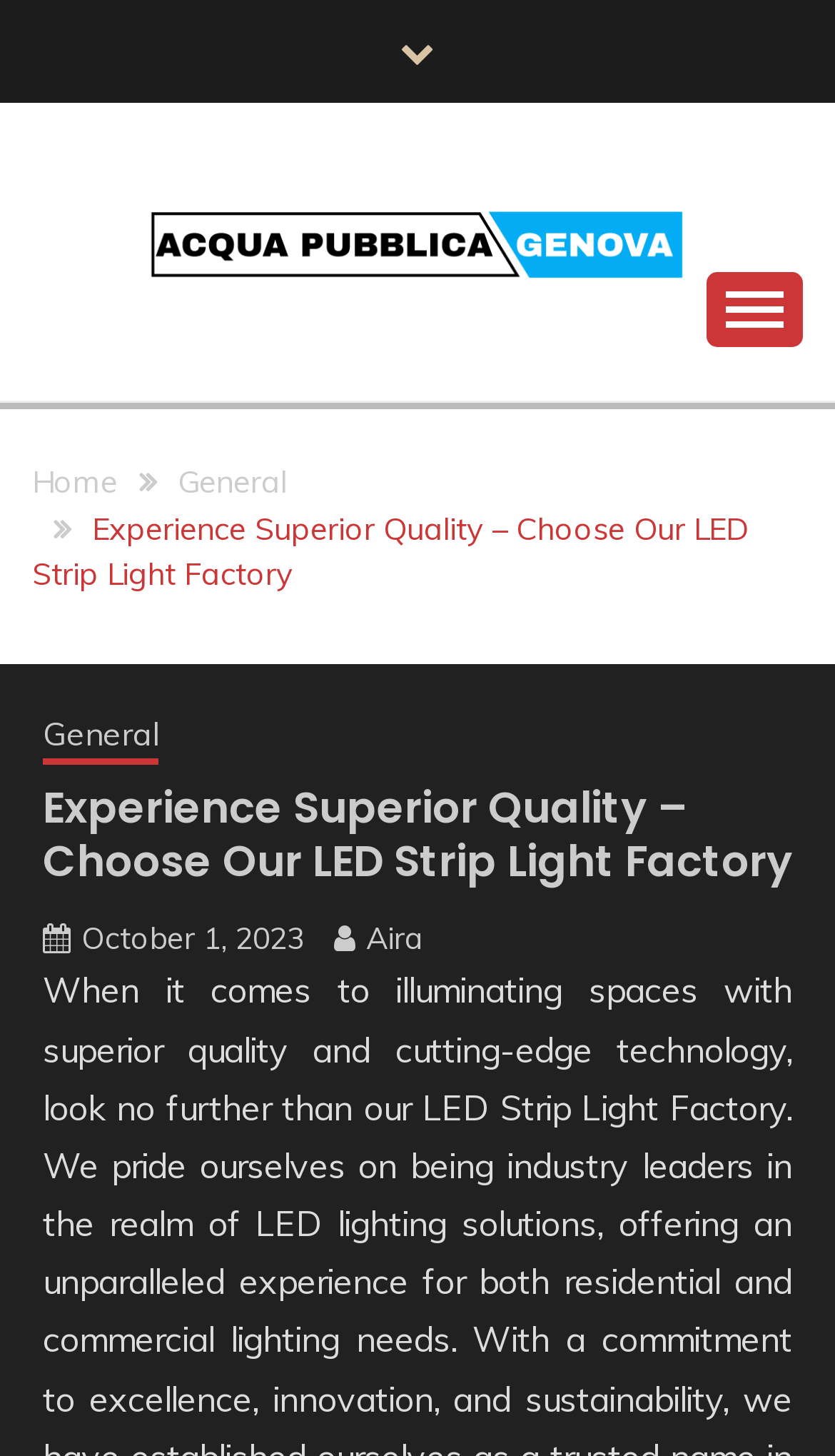Generate the main heading text from the webpage.

Experience Superior Quality – Choose Our LED Strip Light Factory